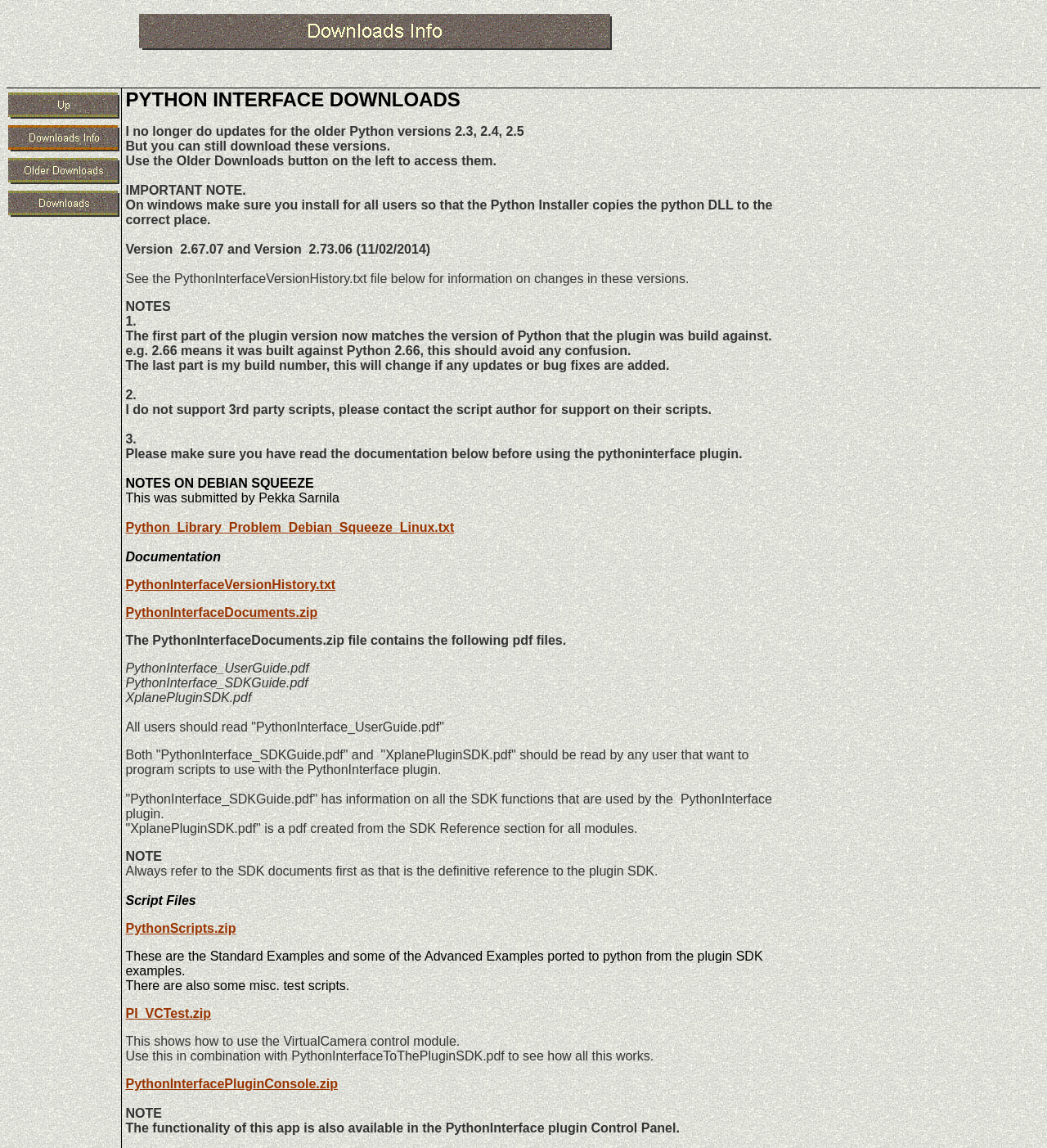What is the current version of Python Interface?
Using the visual information, respond with a single word or phrase.

2.67.07 and 2.73.06